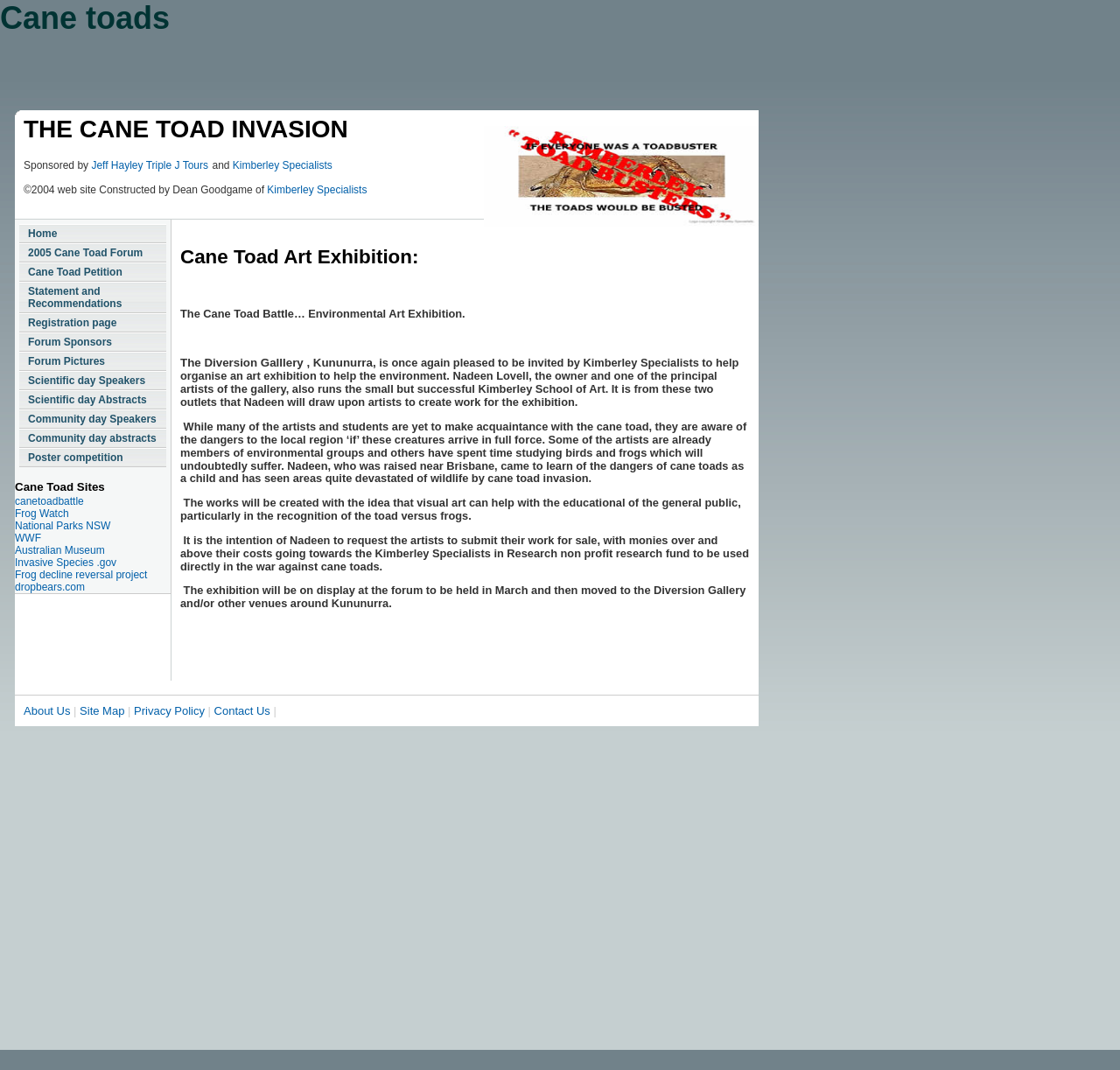Locate the bounding box coordinates of the item that should be clicked to fulfill the instruction: "View the 'Cane Toad Petition'".

[0.017, 0.245, 0.148, 0.263]